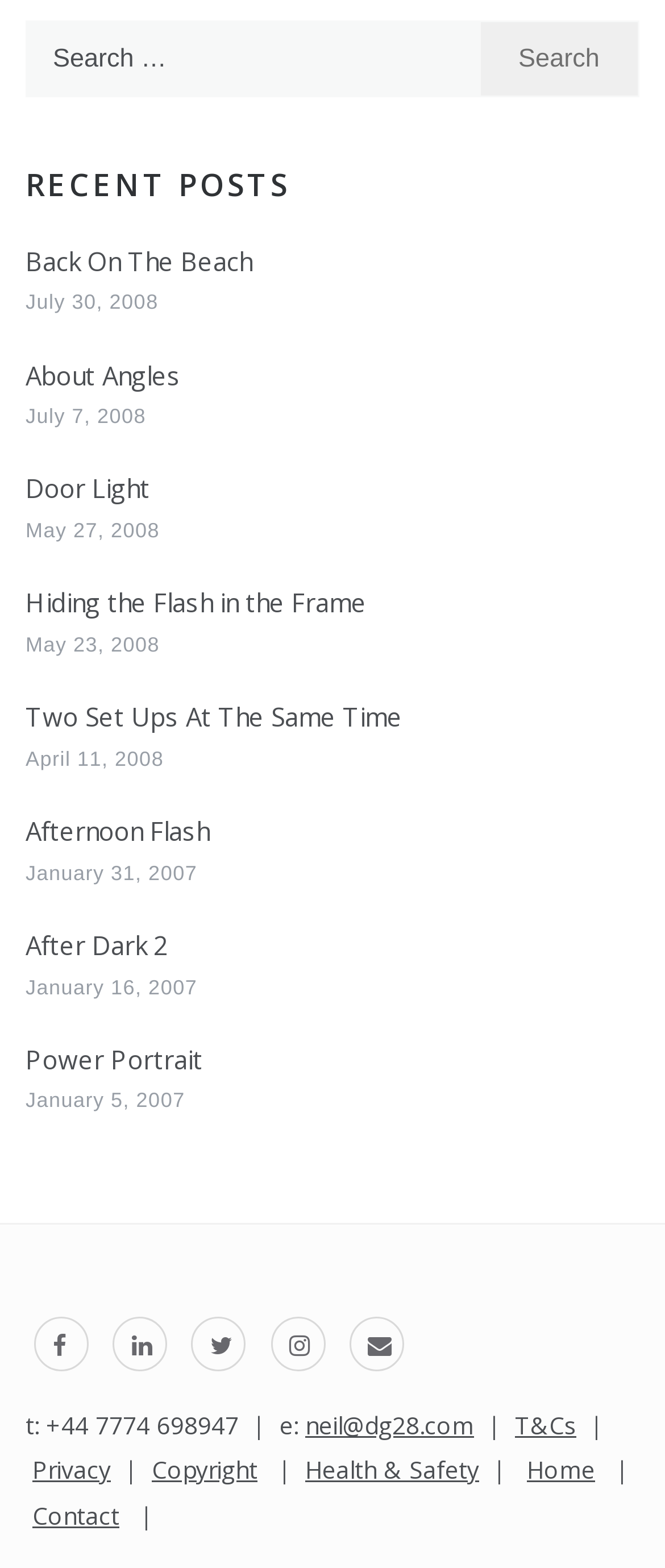Please specify the bounding box coordinates of the clickable region necessary for completing the following instruction: "Search for something". The coordinates must consist of four float numbers between 0 and 1, i.e., [left, top, right, bottom].

[0.038, 0.013, 0.72, 0.062]